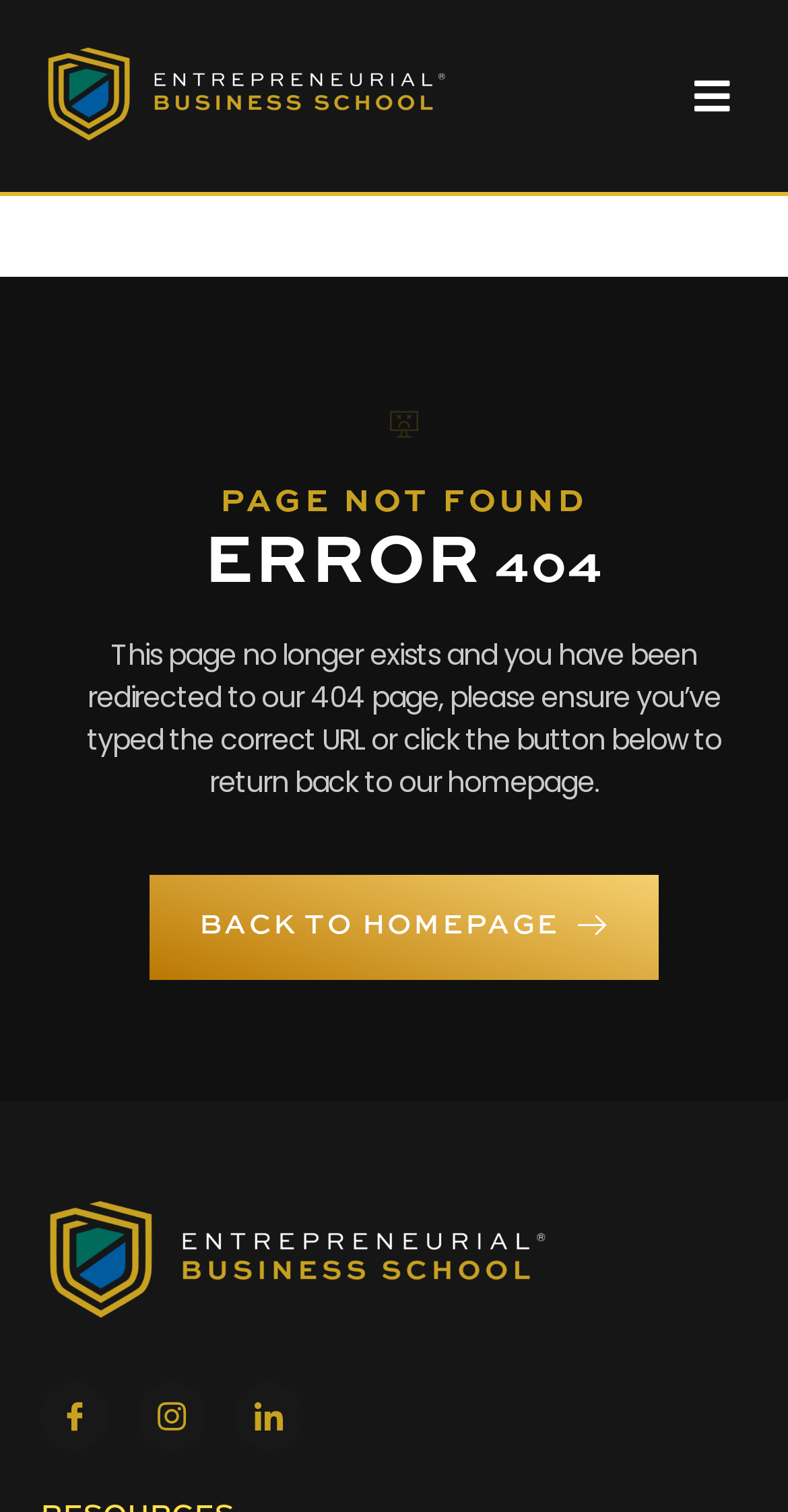How many social media links are at the bottom of the page?
Please respond to the question thoroughly and include all relevant details.

I counted the number of social media links at the bottom of the page, which are Facebook, Instagram, and LinkedIn, and found that there are three links.